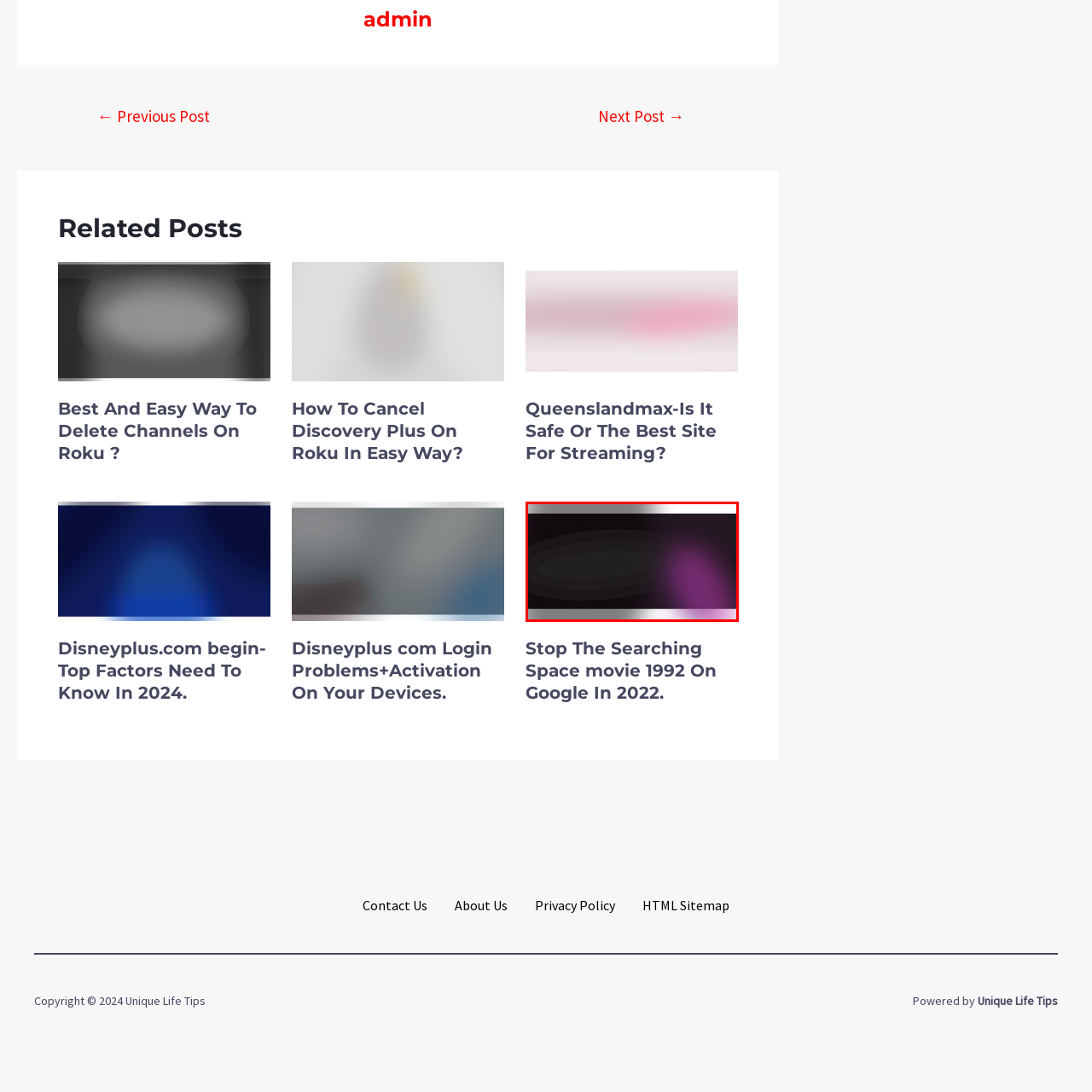Describe in detail the image that is highlighted by the red bounding box.

The image features a logo or graphic element that prominently displays a gradient design with shades of purple and black, blending seamlessly into a softer light hue. This design likely relates to a subject or brand associated with entertainment or streaming, as indicated by its context within articles about services like Disneyplus and Queenslandmax. The modern aesthetics suggest a contemporary and engaging visual identity, aiming to attract the viewer's attention. The overall composition is visually striking, hinting at a digital or media-related theme.